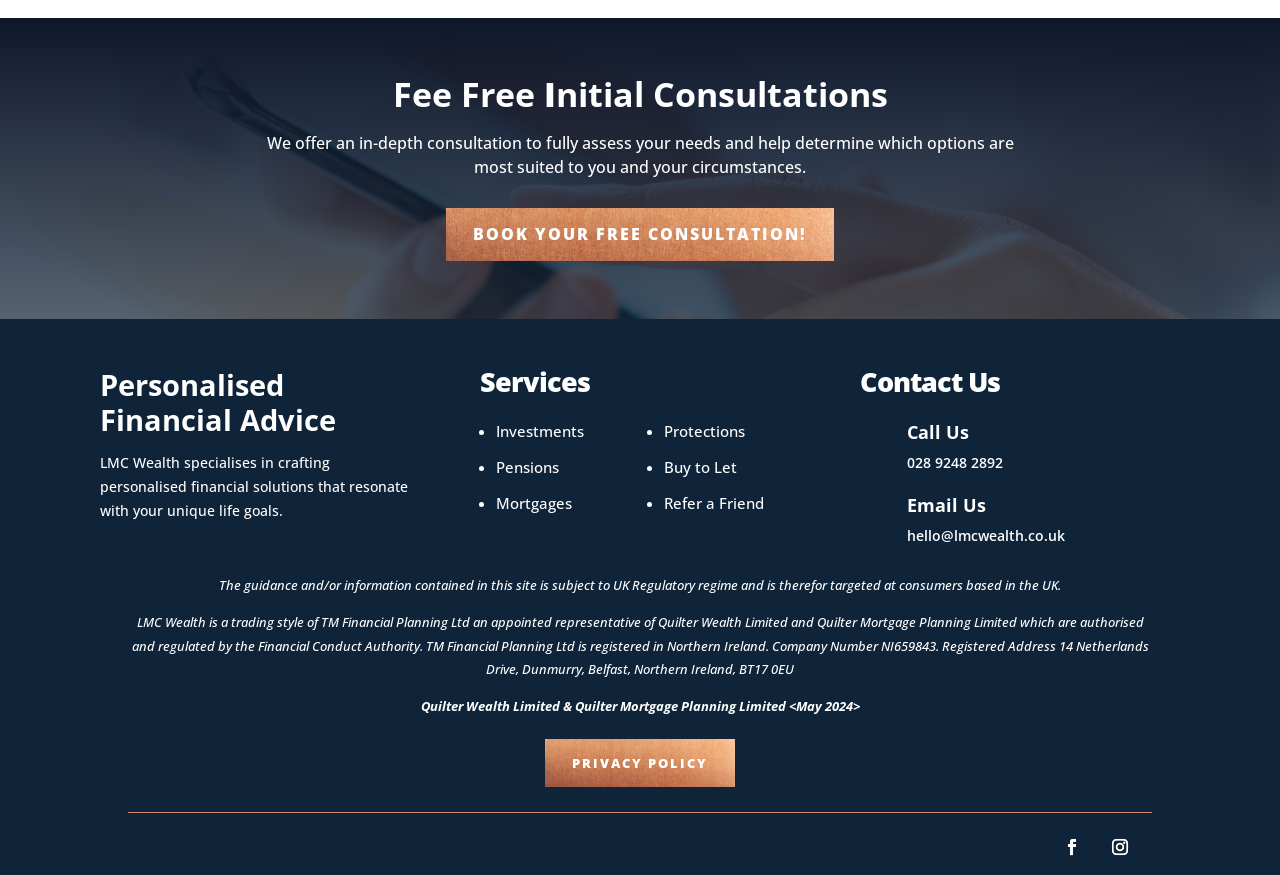Give a one-word or short phrase answer to the question: 
What is the email address to contact LMC Wealth?

hello@lmcwealth.co.uk